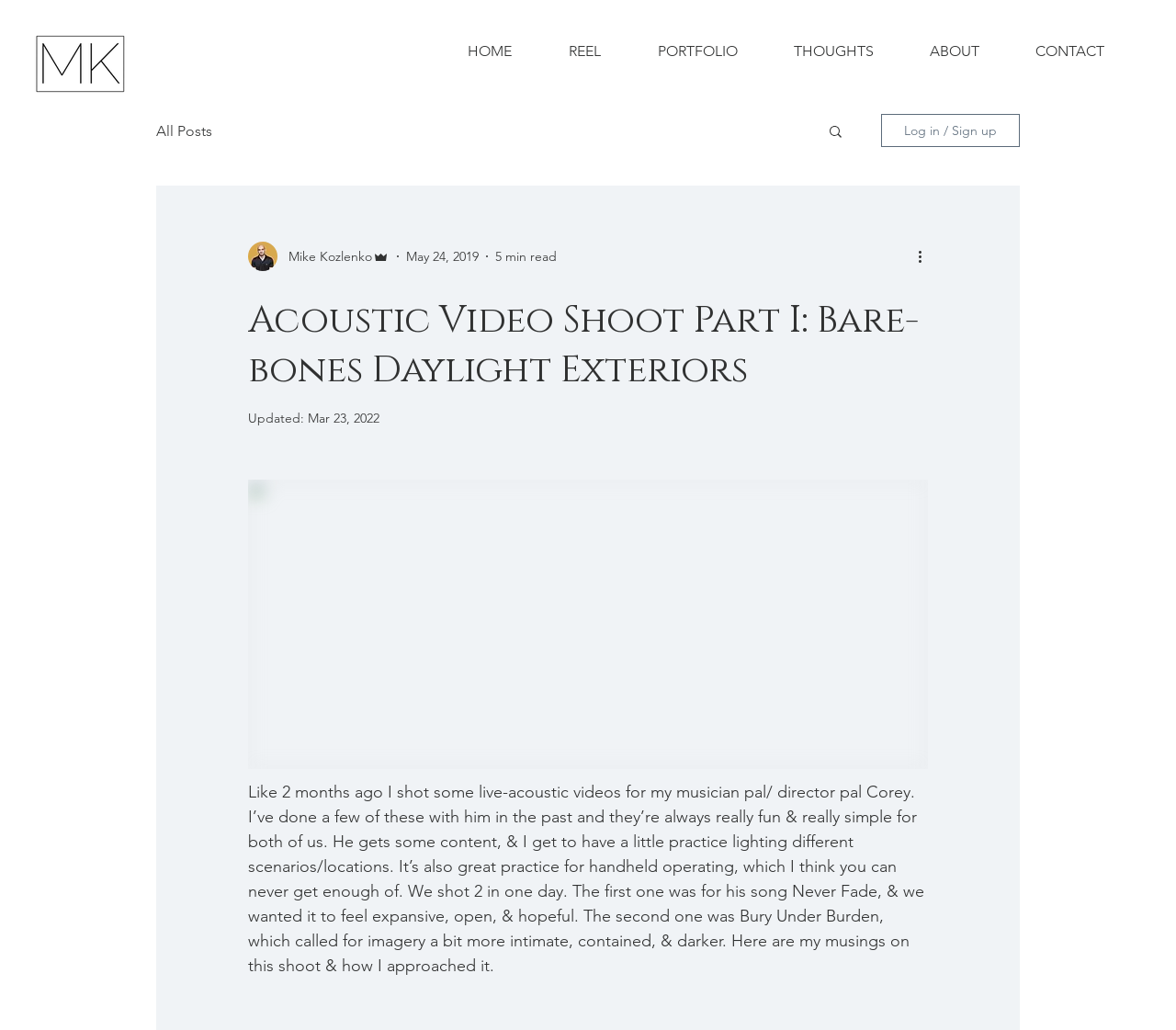Please identify the bounding box coordinates of the element I should click to complete this instruction: 'Click on the 'Inquire Online' button'. The coordinates should be given as four float numbers between 0 and 1, like this: [left, top, right, bottom].

None